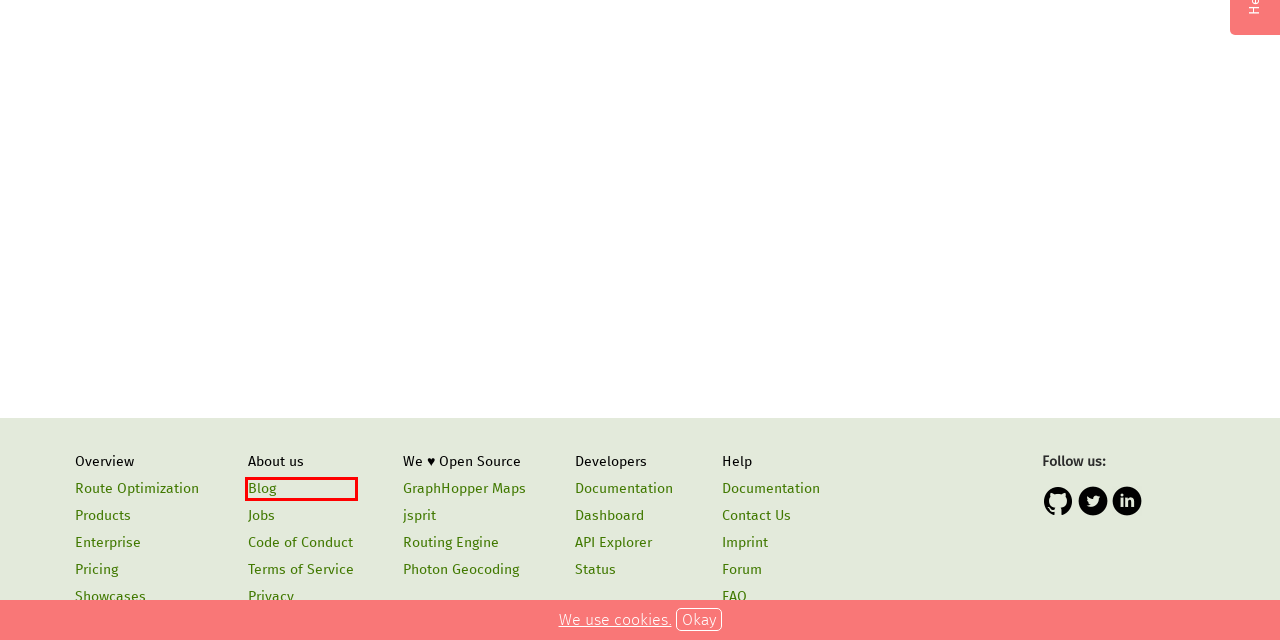A screenshot of a webpage is provided, featuring a red bounding box around a specific UI element. Identify the webpage description that most accurately reflects the new webpage after interacting with the selected element. Here are the candidates:
A. Route Optimization API - GraphHopper Directions API
B. Support : GraphHopper GmbH
C. Code of Conduct - GraphHopper Directions API
D. GraphHopper Status
E. Terms of Service - GraphHopper Directions API
F. GraphHopper · GitHub
G. GraphHopper Blog Archives - GraphHopper Directions API
H. Enterprise - GraphHopper Directions API

G